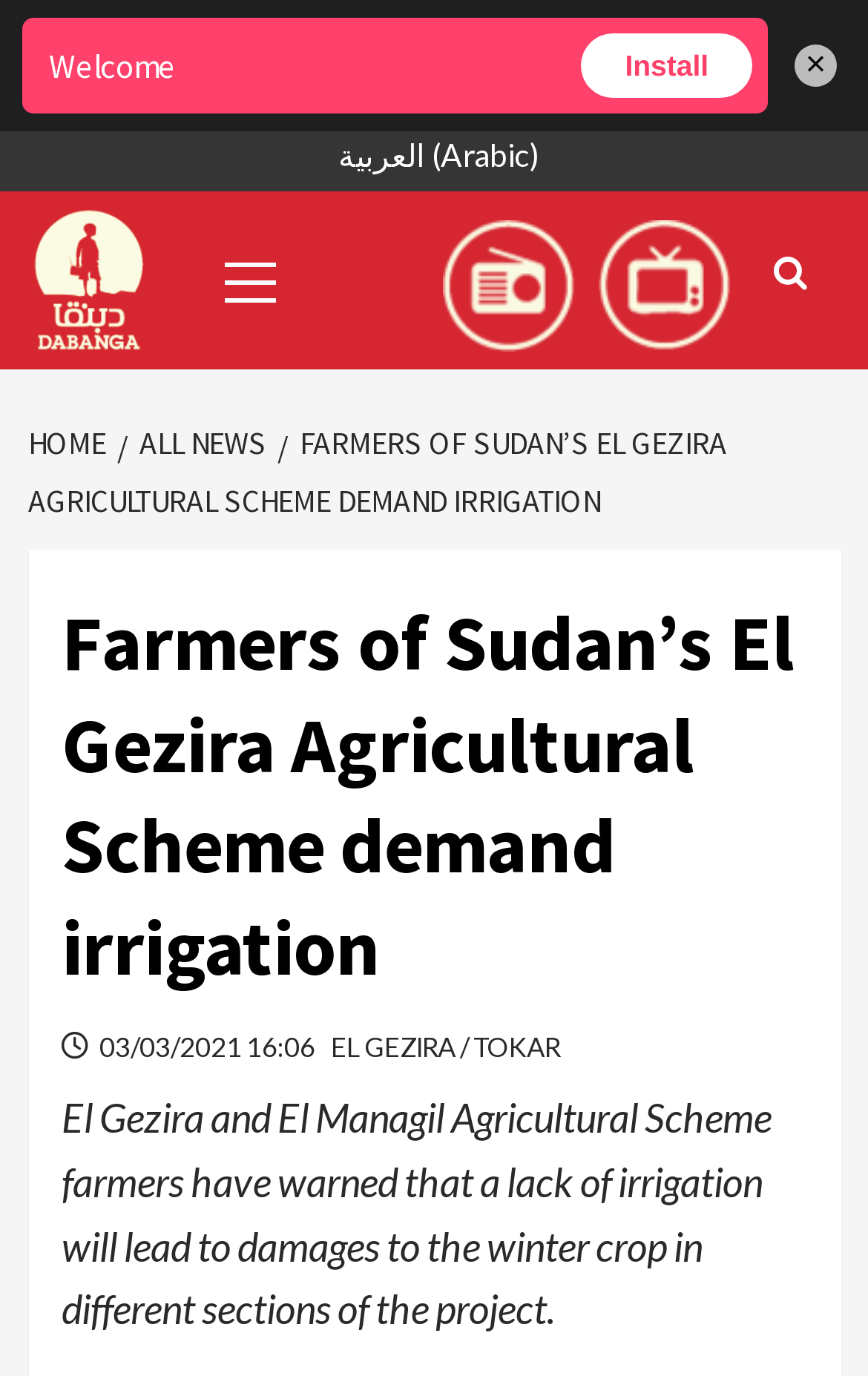Find the bounding box coordinates for the element that must be clicked to complete the instruction: "Go to home page". The coordinates should be four float numbers between 0 and 1, indicated as [left, top, right, bottom].

[0.032, 0.307, 0.135, 0.336]